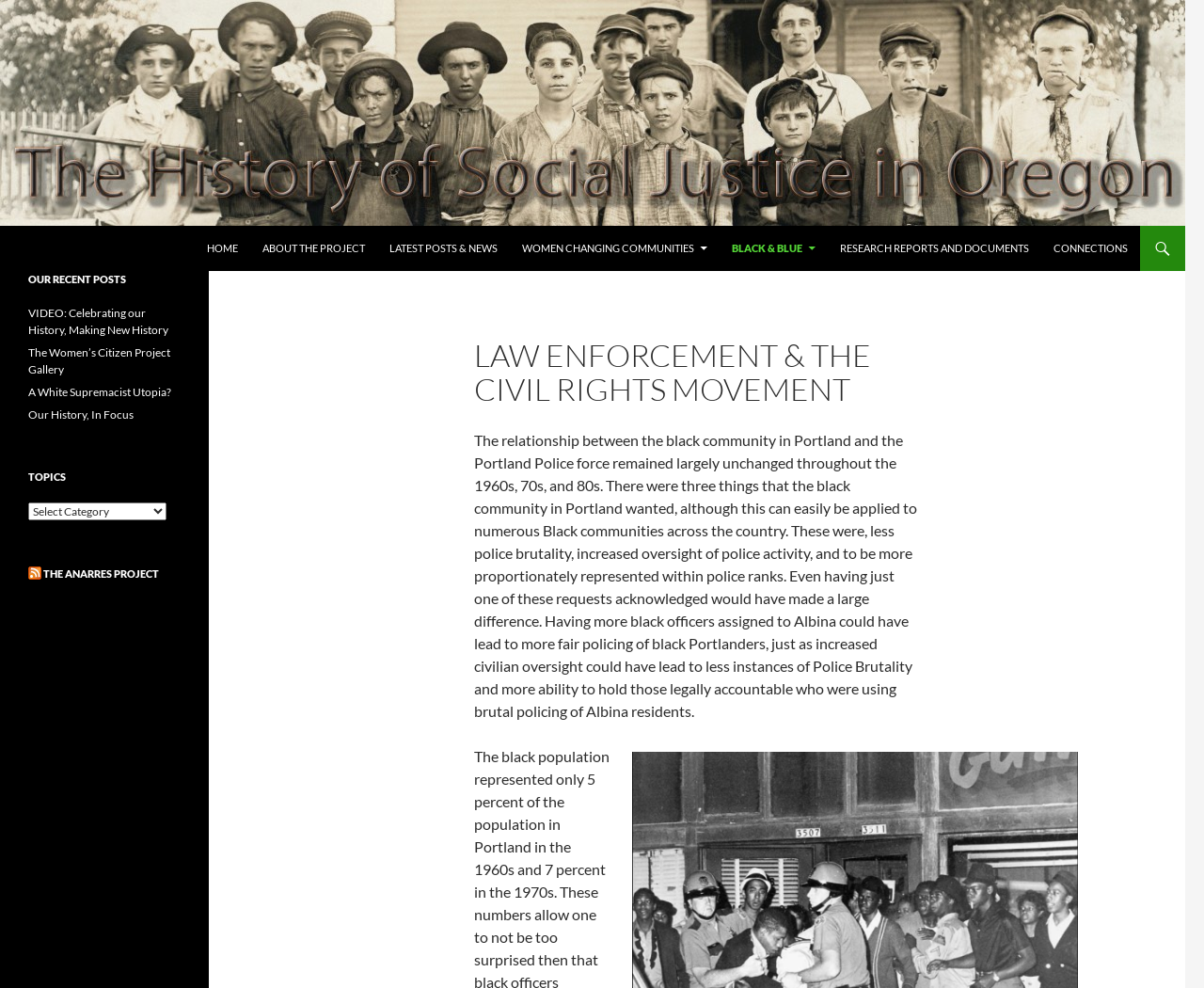Identify the bounding box coordinates of the clickable region to carry out the given instruction: "Select a topic from the dropdown".

[0.023, 0.509, 0.138, 0.527]